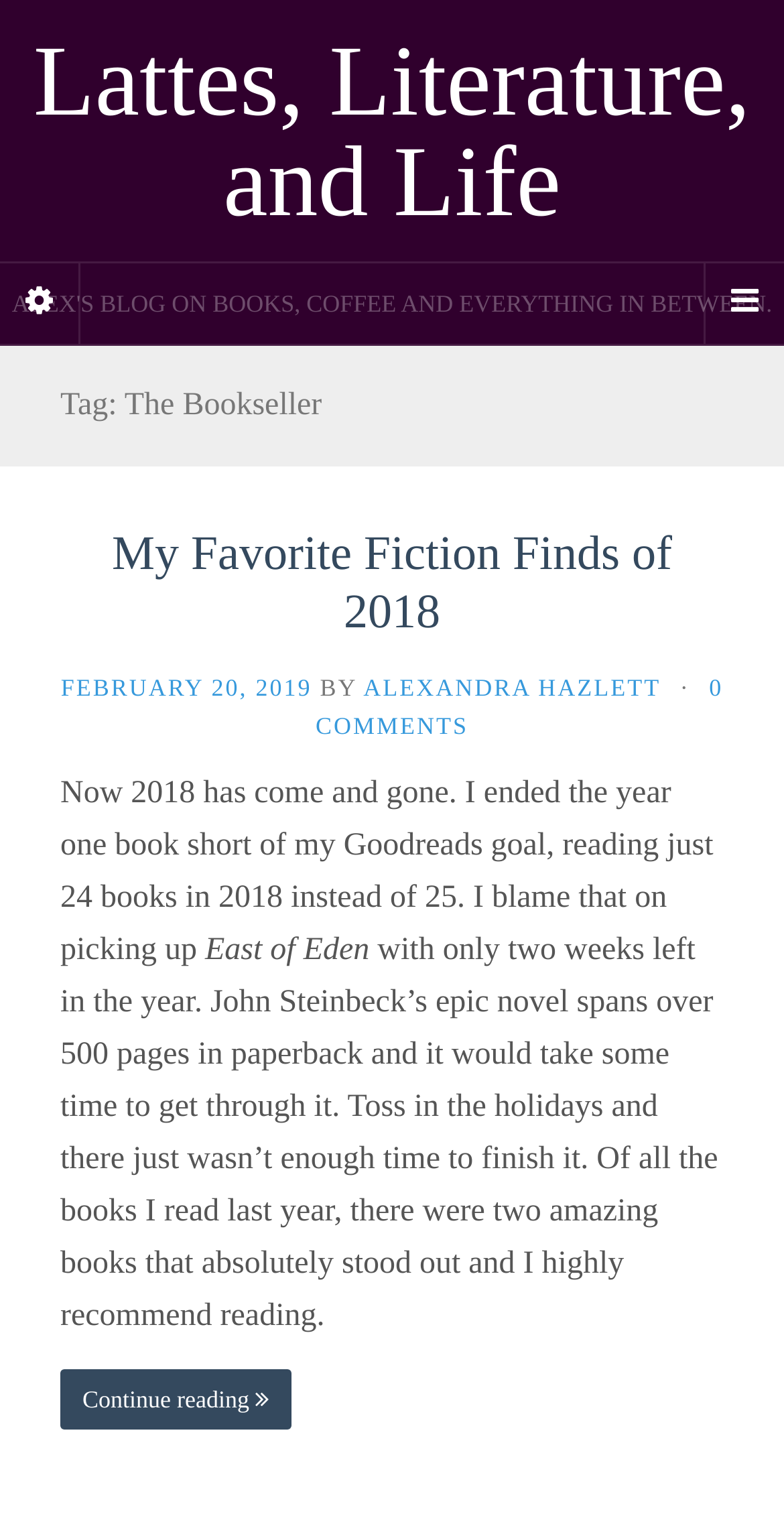Determine the coordinates of the bounding box that should be clicked to complete the instruction: "Continue reading the blog post". The coordinates should be represented by four float numbers between 0 and 1: [left, top, right, bottom].

[0.077, 0.903, 0.372, 0.943]